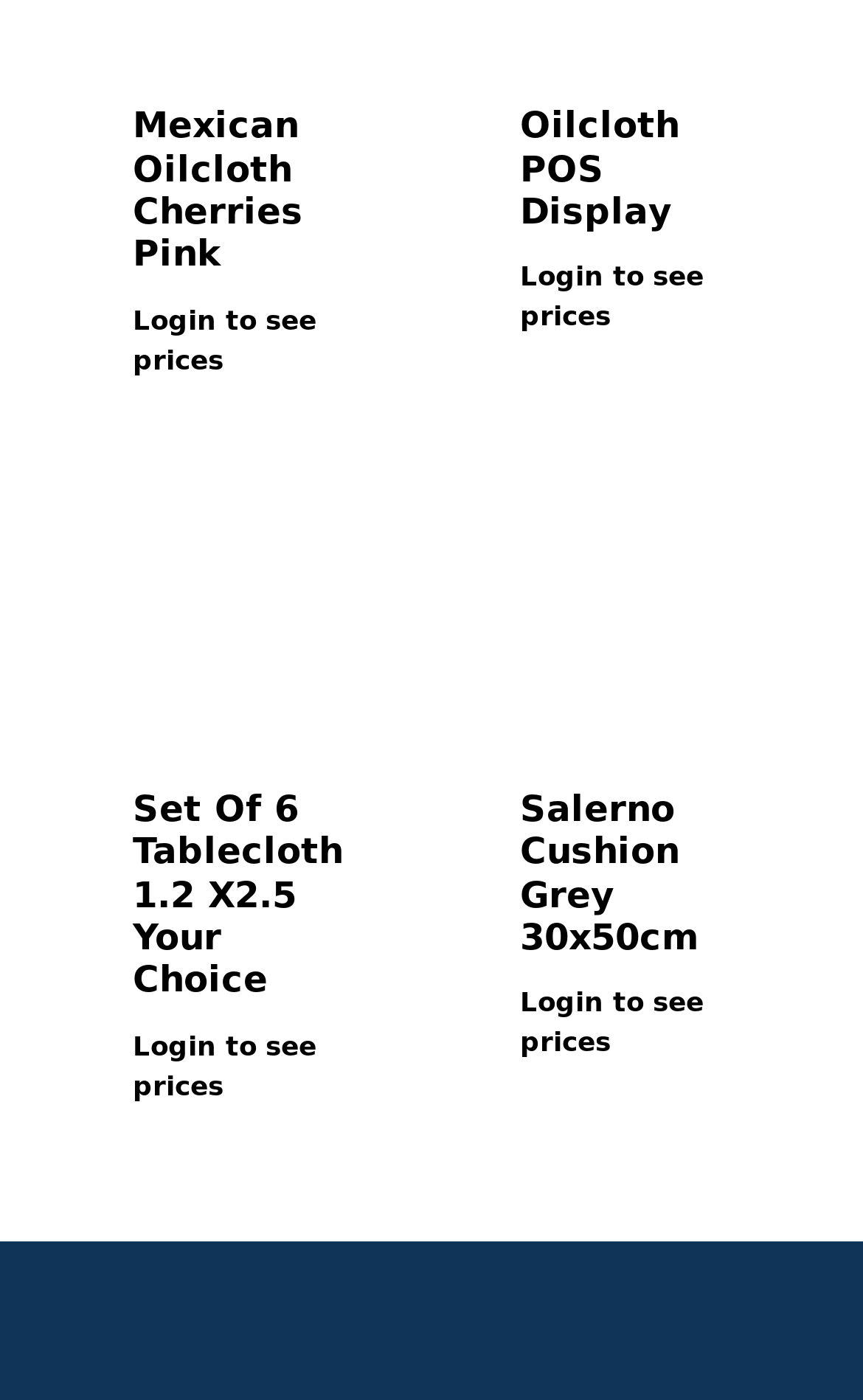Please identify the bounding box coordinates of the clickable area that will allow you to execute the instruction: "Toggle the 'Month' button".

None